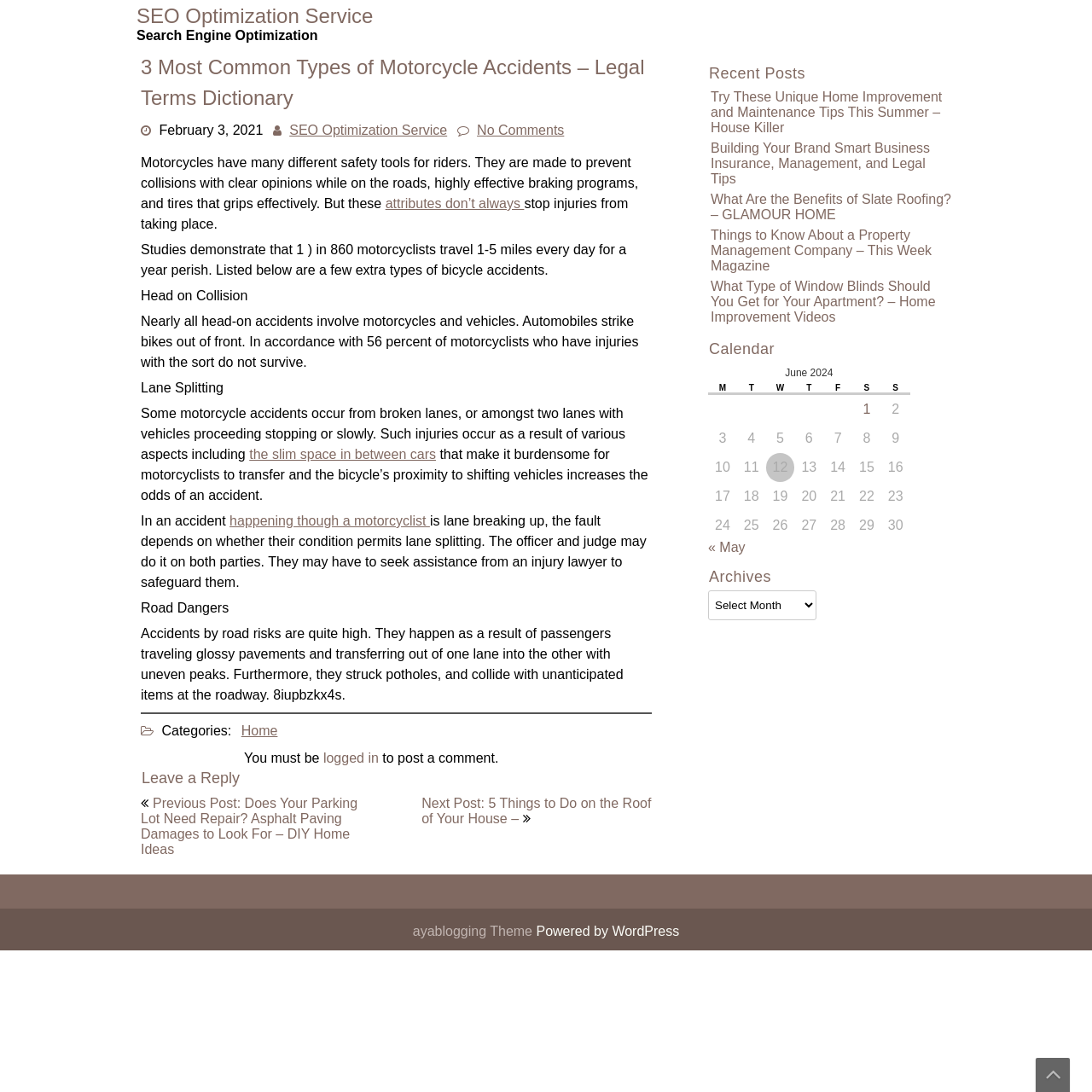Determine the bounding box coordinates of the target area to click to execute the following instruction: "Leave a reply to the article."

[0.129, 0.705, 0.223, 0.721]